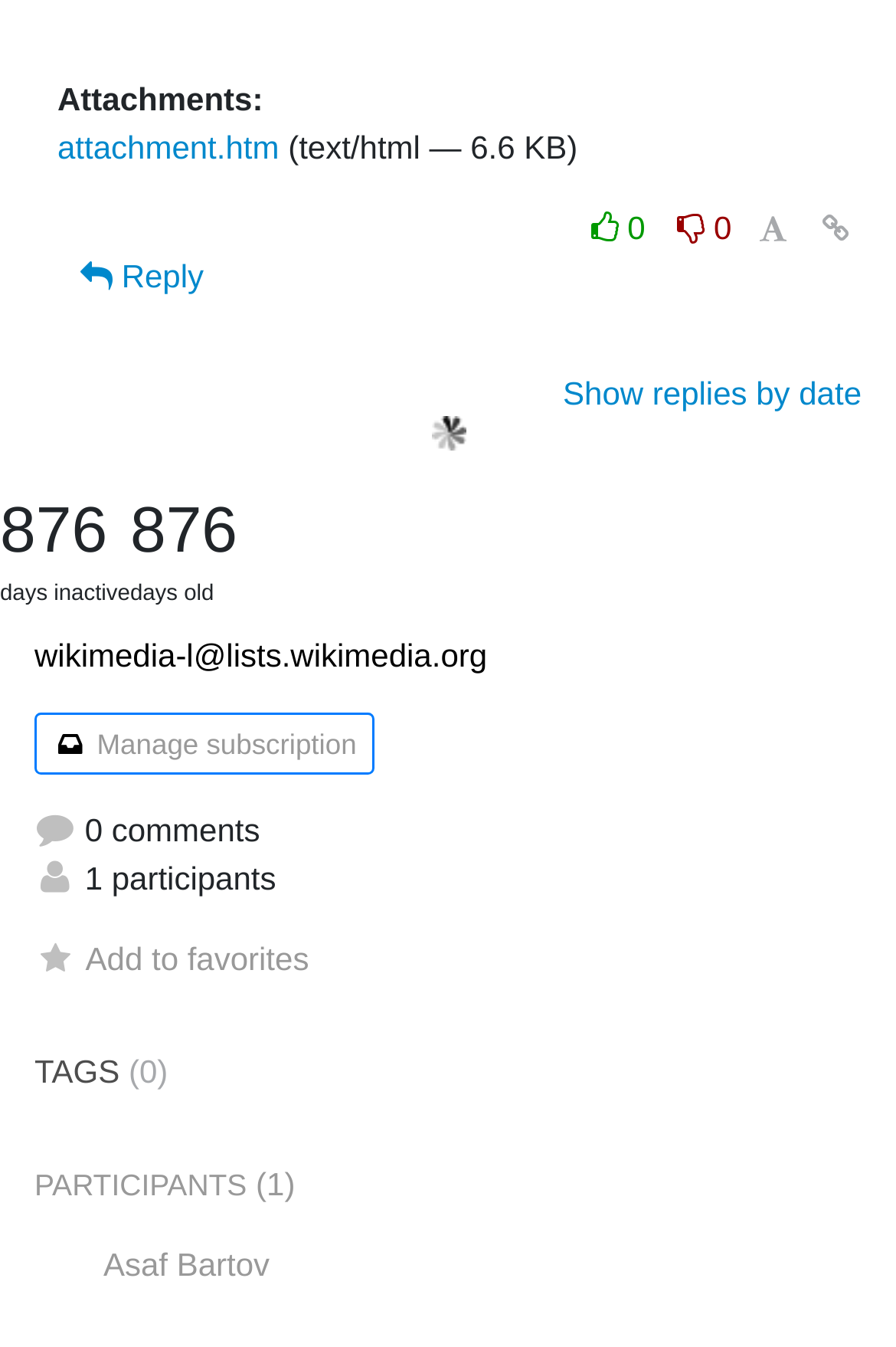Determine the bounding box coordinates in the format (top-left x, top-left y, bottom-right x, bottom-right y). Ensure all values are floating point numbers between 0 and 1. Identify the bounding box of the UI element described by: attachment.htm

[0.064, 0.096, 0.312, 0.124]